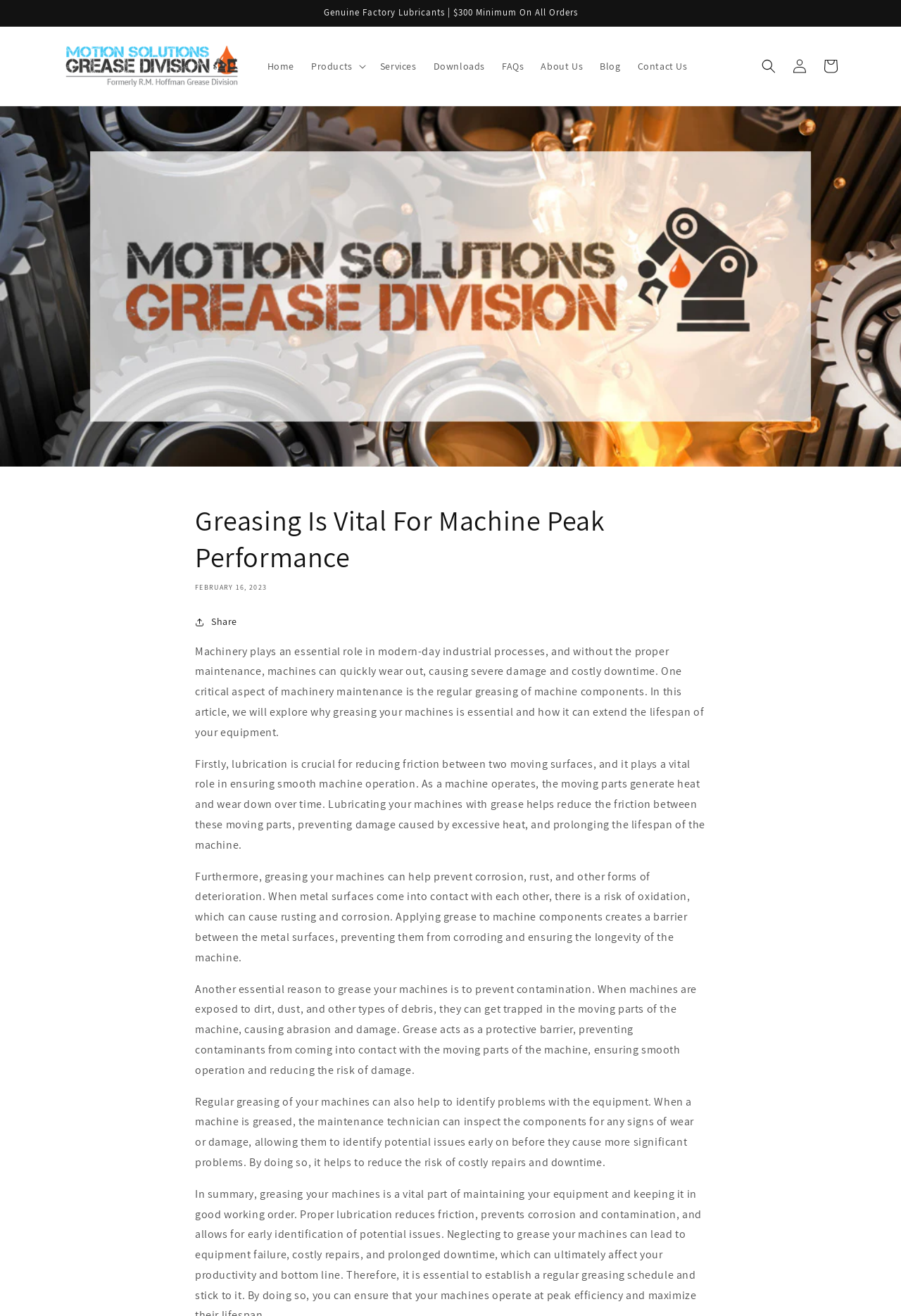Using the description: "About Us", identify the bounding box of the corresponding UI element in the screenshot.

[0.591, 0.039, 0.656, 0.062]